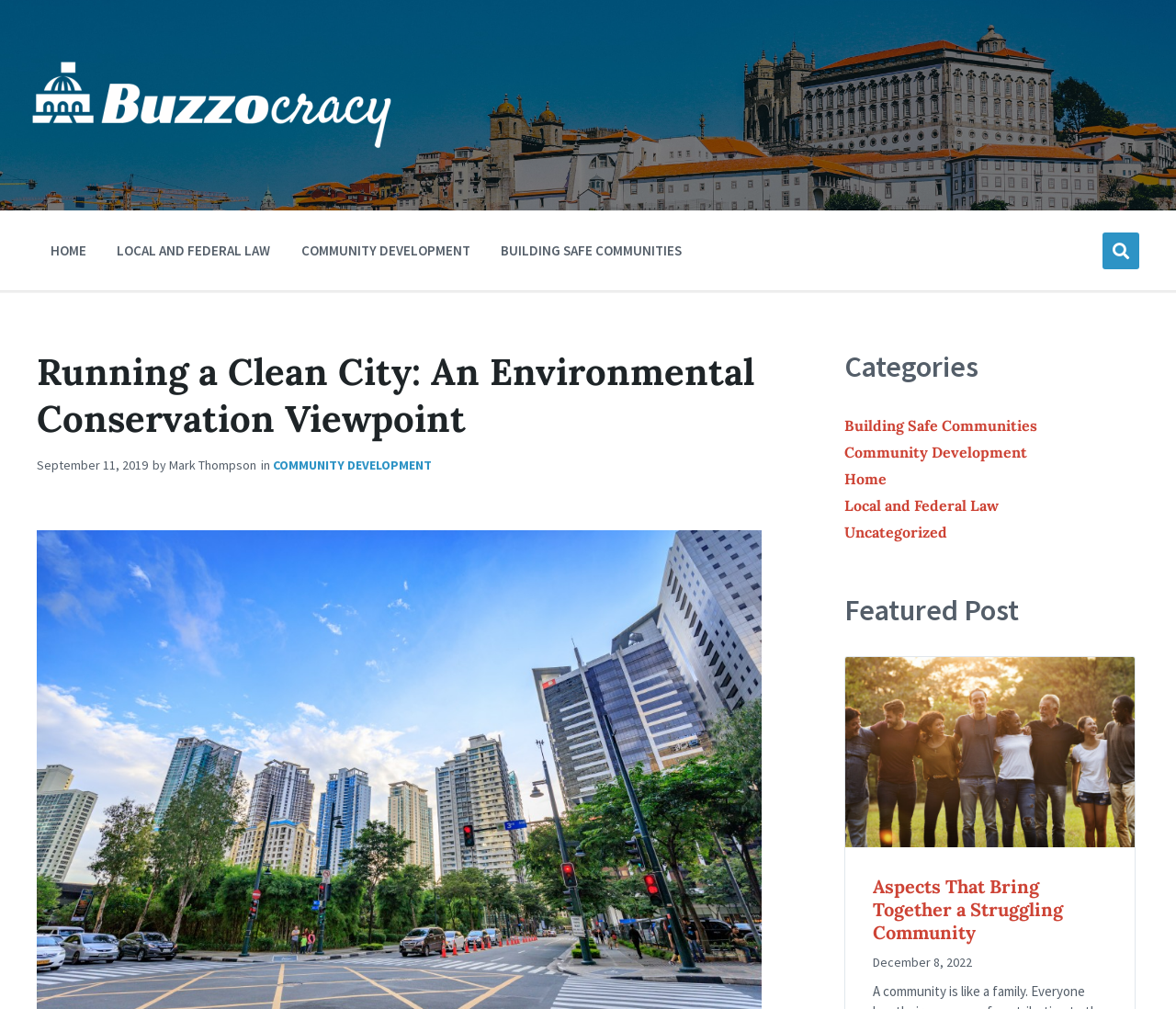What is the date of the article 'Running a Clean City: An Environmental Conservation Viewpoint'?
Use the screenshot to answer the question with a single word or phrase.

September 11, 2019